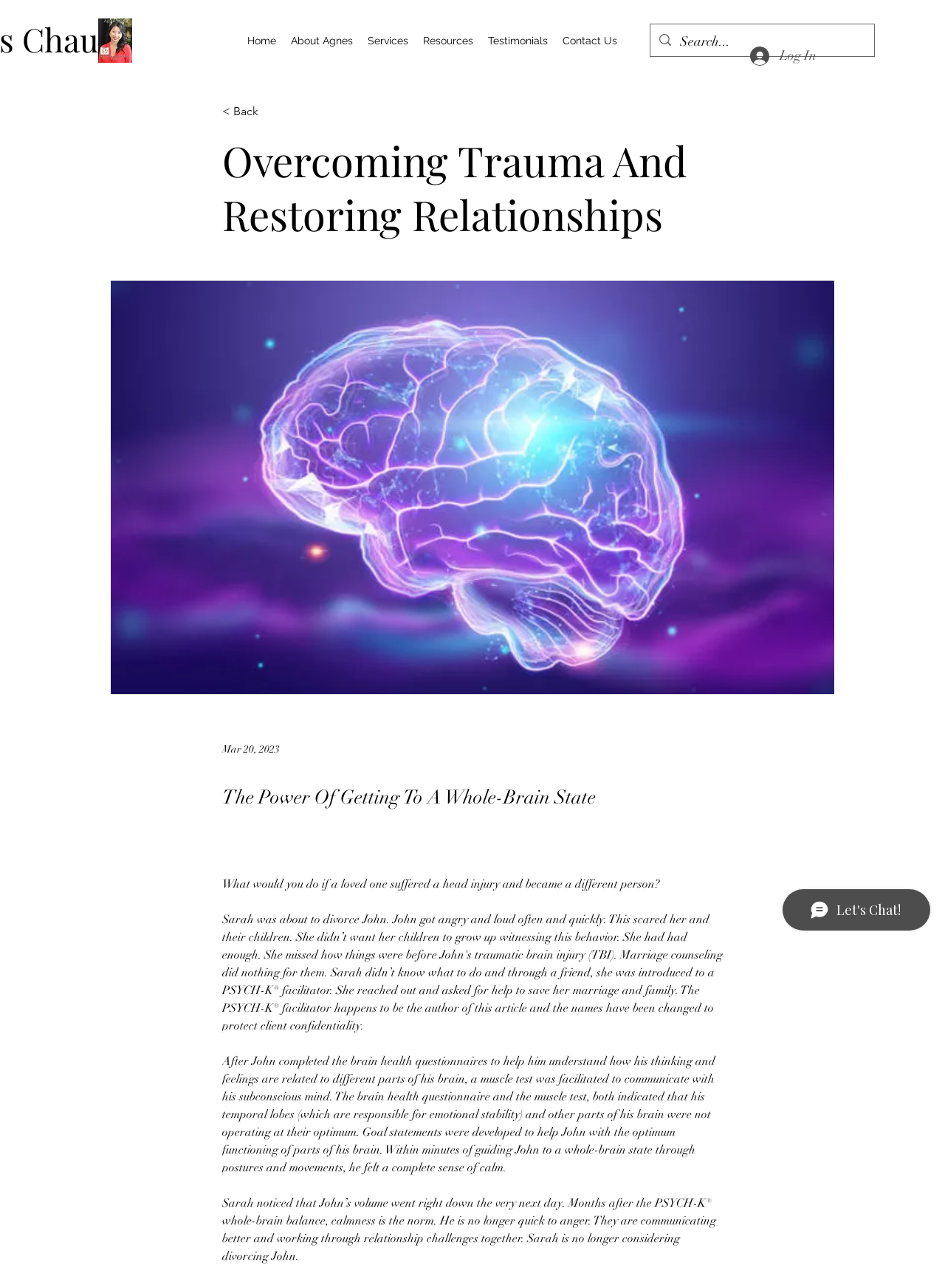Pinpoint the bounding box coordinates of the clickable element needed to complete the instruction: "Click on the 'Home' link". The coordinates should be provided as four float numbers between 0 and 1: [left, top, right, bottom].

[0.254, 0.023, 0.3, 0.04]